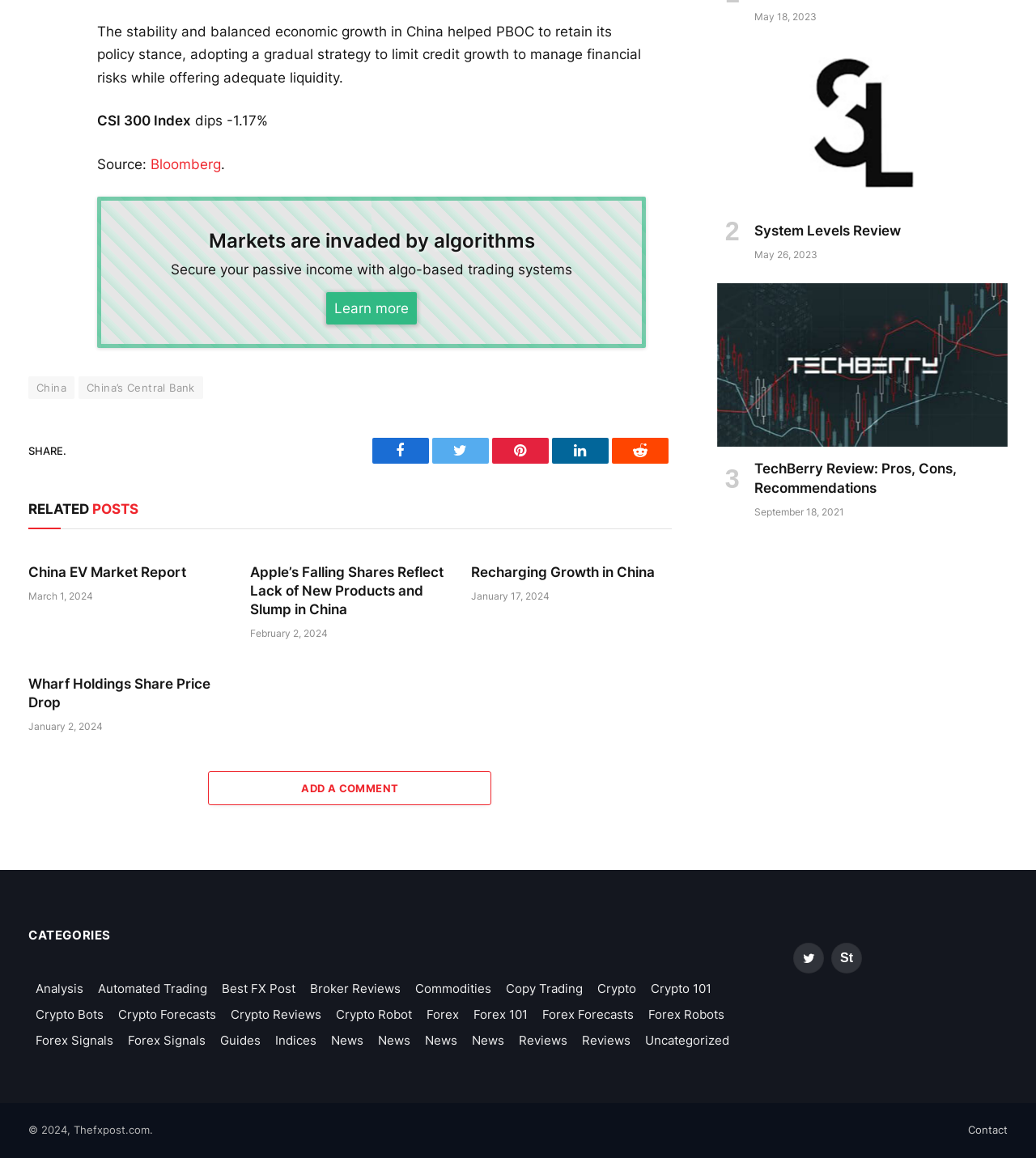Please respond in a single word or phrase: 
What is the index mentioned in the article?

CSI 300 Index